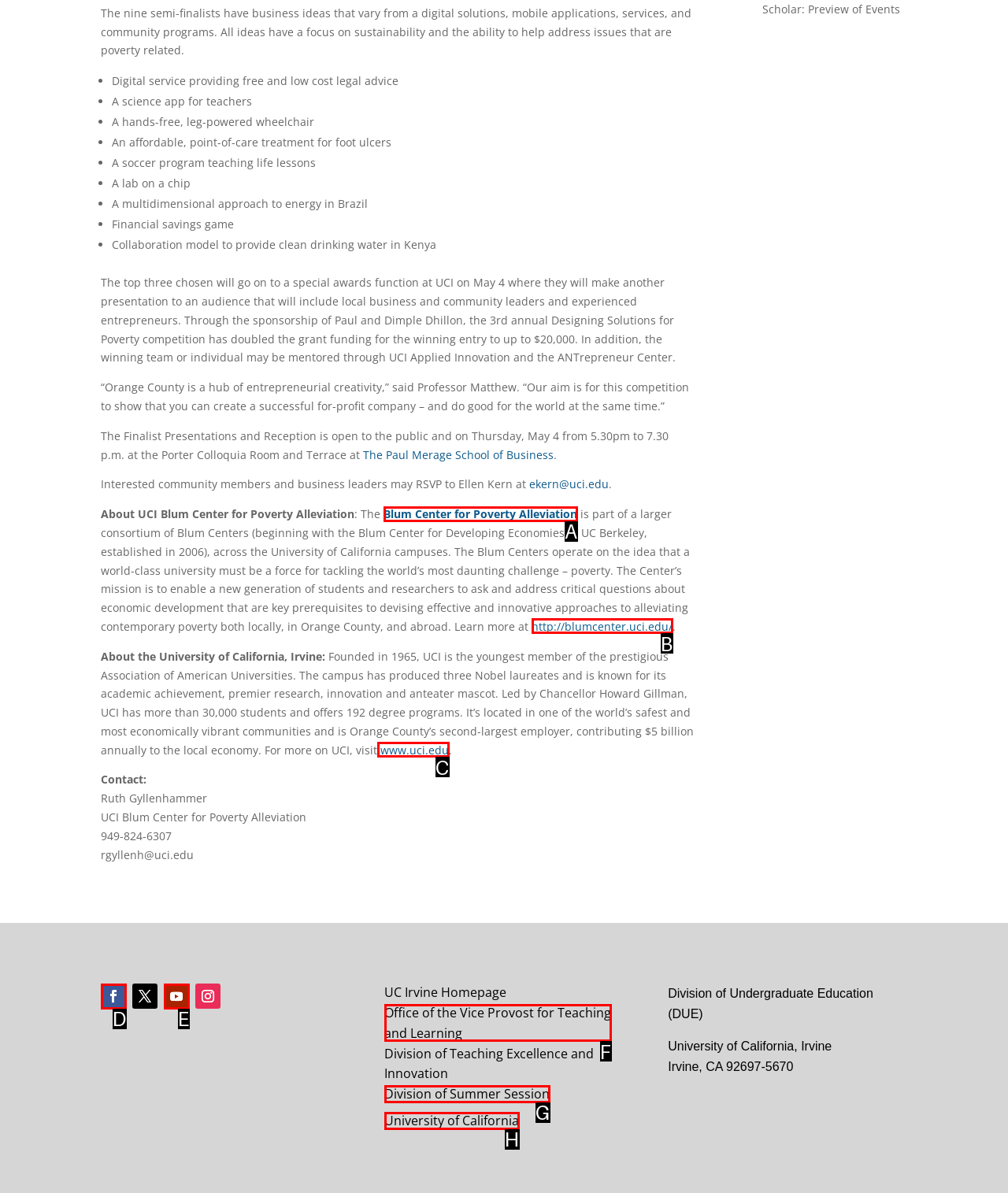Identify the option that corresponds to the description: Division of Summer Session. Provide only the letter of the option directly.

G